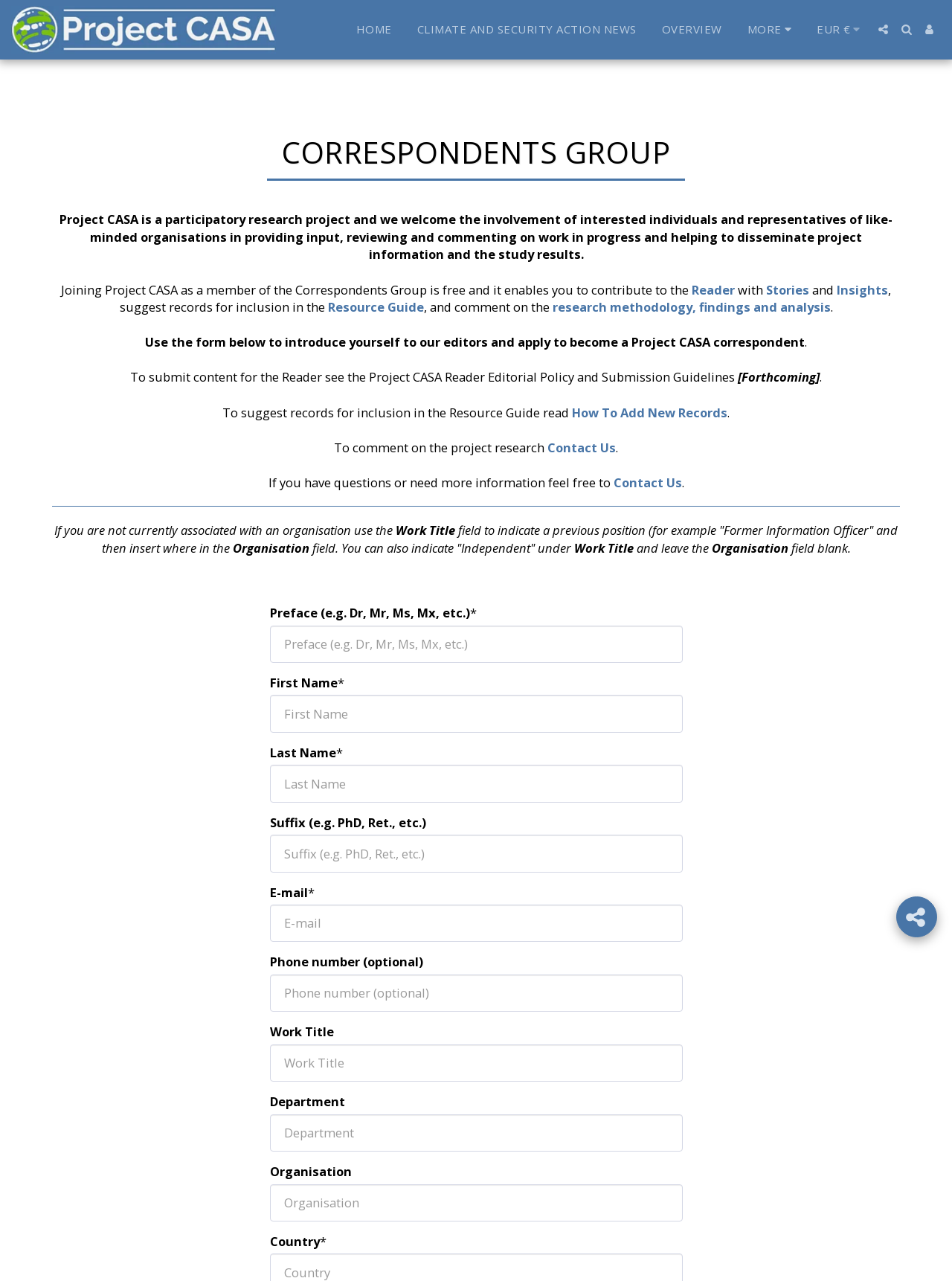What is the name of the project? Examine the screenshot and reply using just one word or a brief phrase.

Project CASA